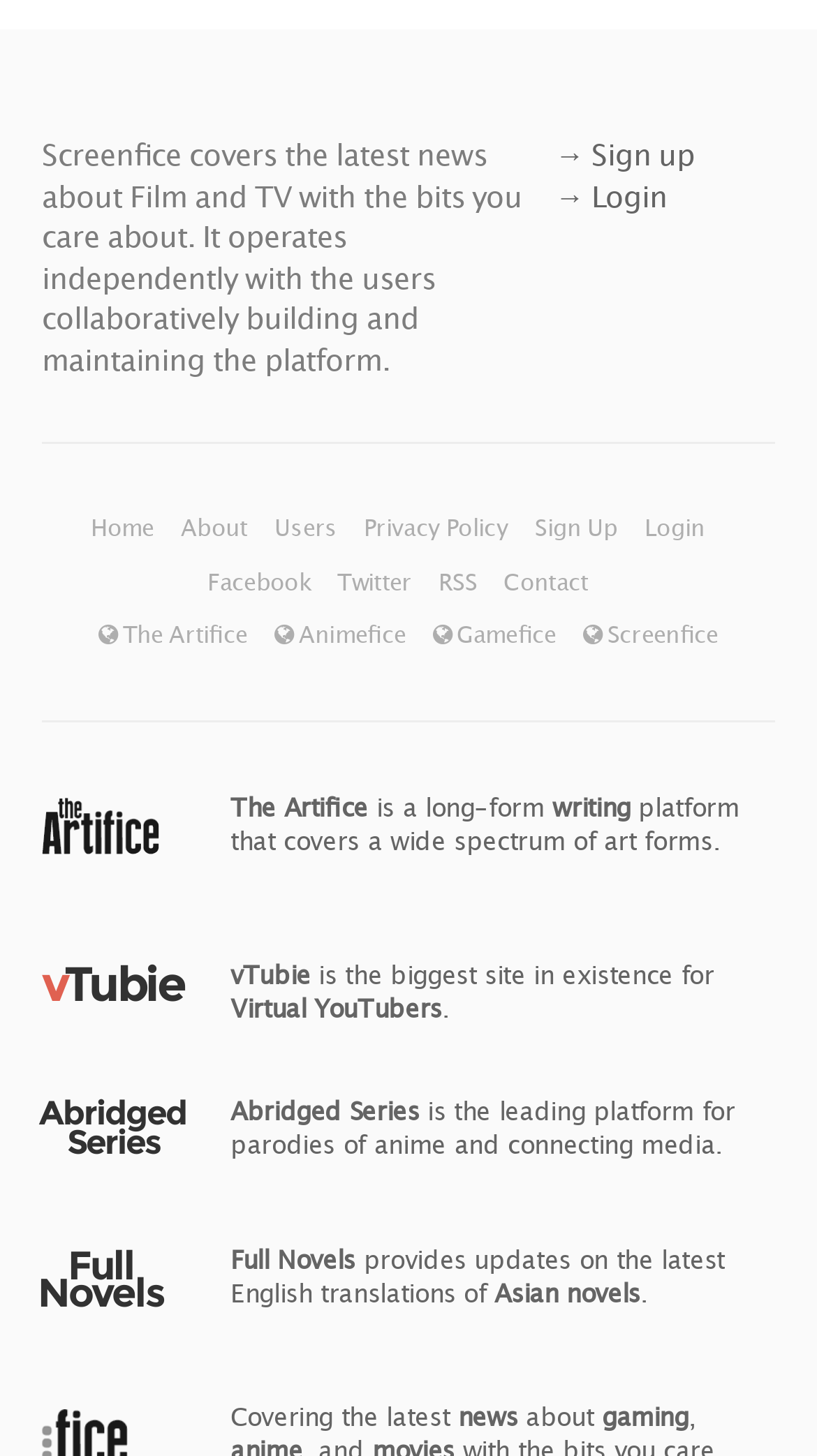Identify the bounding box coordinates of the element that should be clicked to fulfill this task: "Login to your account". The coordinates should be provided as four float numbers between 0 and 1, i.e., [left, top, right, bottom].

[0.679, 0.122, 0.817, 0.146]